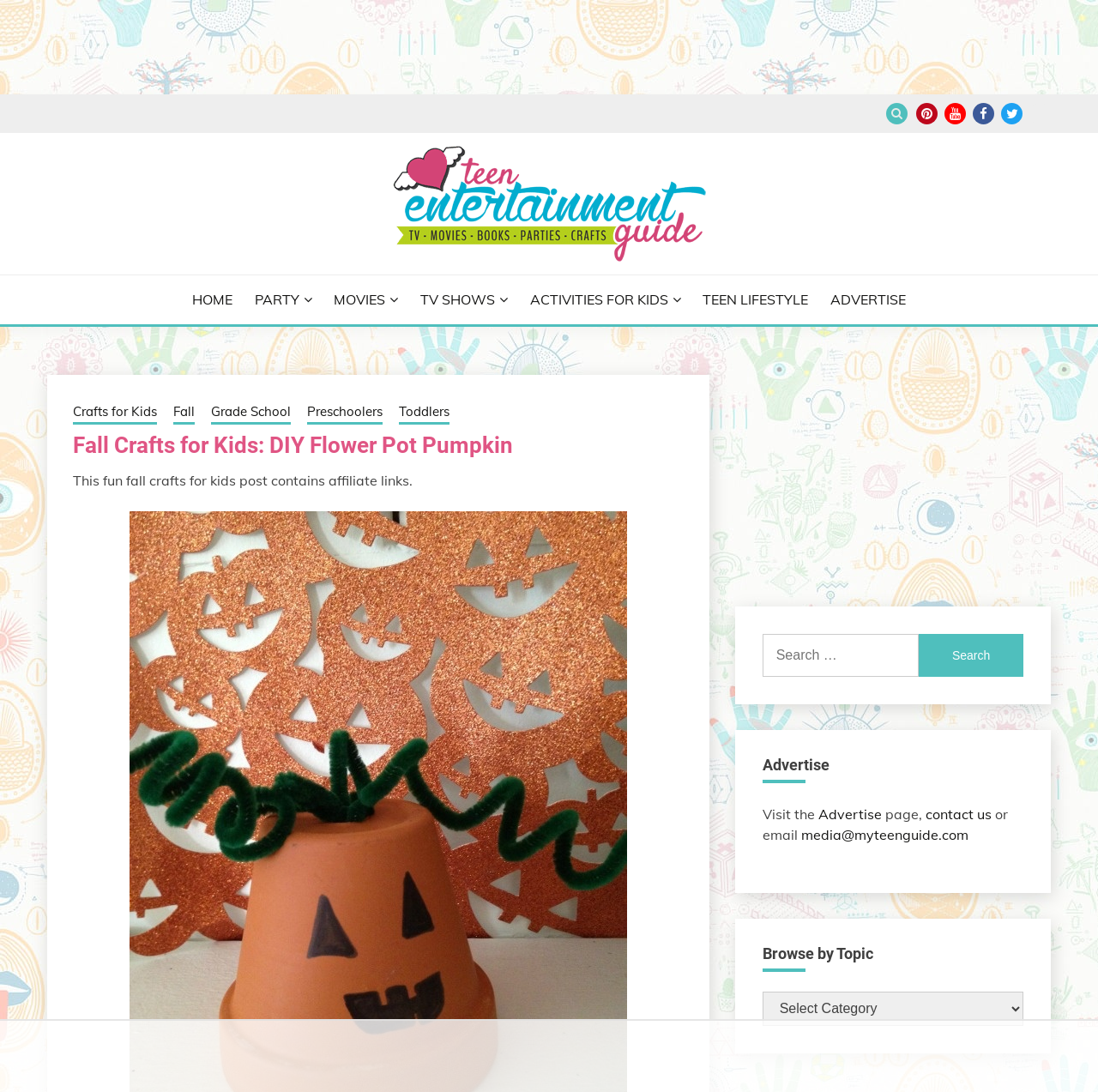Based on the image, give a detailed response to the question: How many links are available in the main menu?

I counted the links in the main menu, which are HOME, PARTY, MOVIES, TV SHOWS, ACTIVITIES FOR KIDS, TEEN LIFESTYLE, and ADVERTISE.